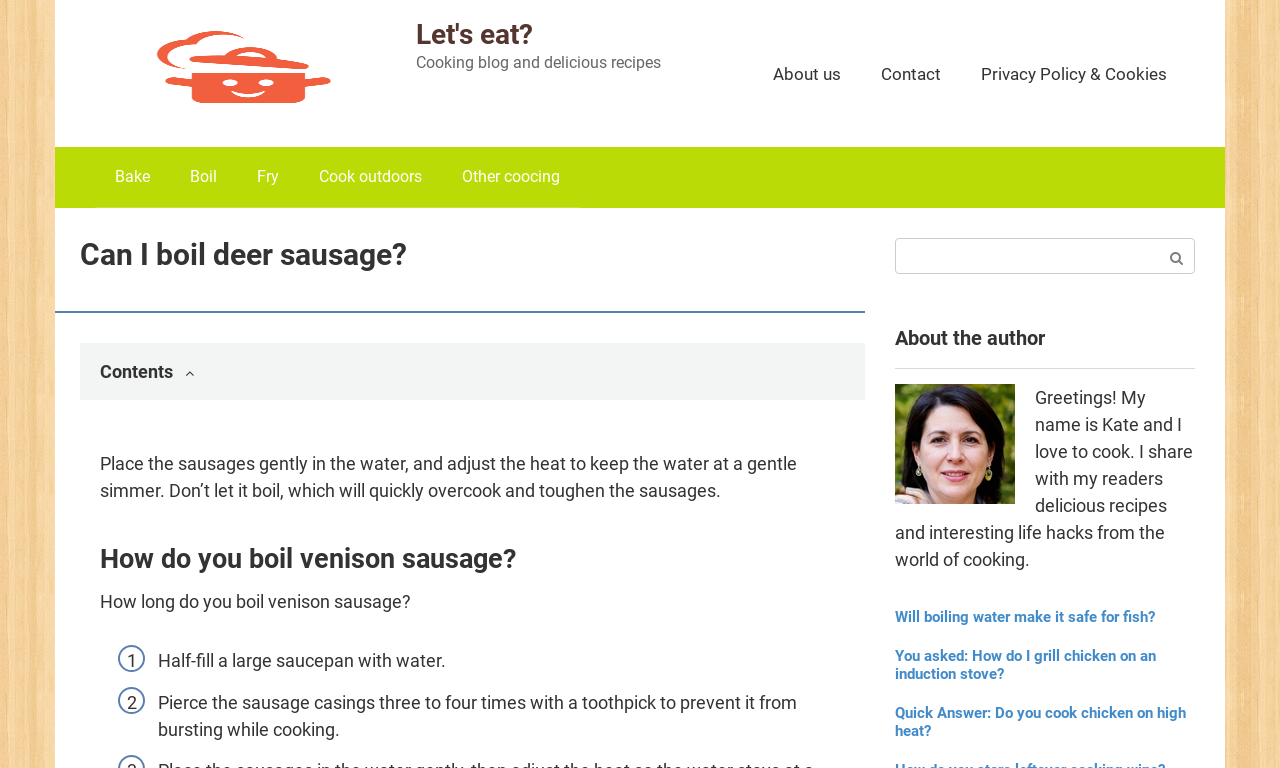Extract the bounding box coordinates for the UI element described by the text: "parent_node: Search: name="s"". The coordinates should be in the form of [left, top, right, bottom] with values between 0 and 1.

[0.699, 0.31, 0.934, 0.357]